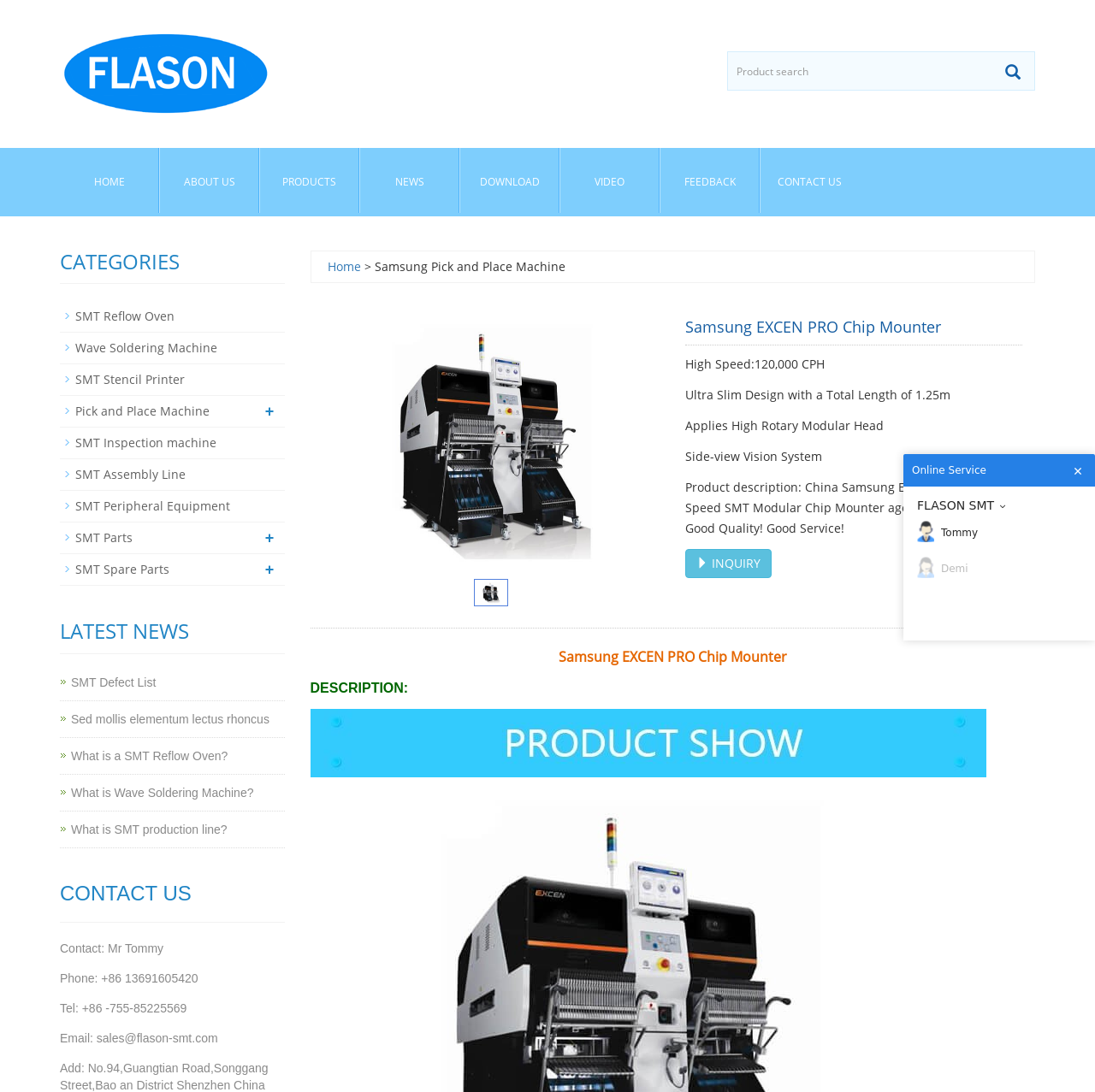Show the bounding box coordinates of the element that should be clicked to complete the task: "View Samsung EXCEN PRO Chip Mounter details".

[0.295, 0.291, 0.603, 0.522]